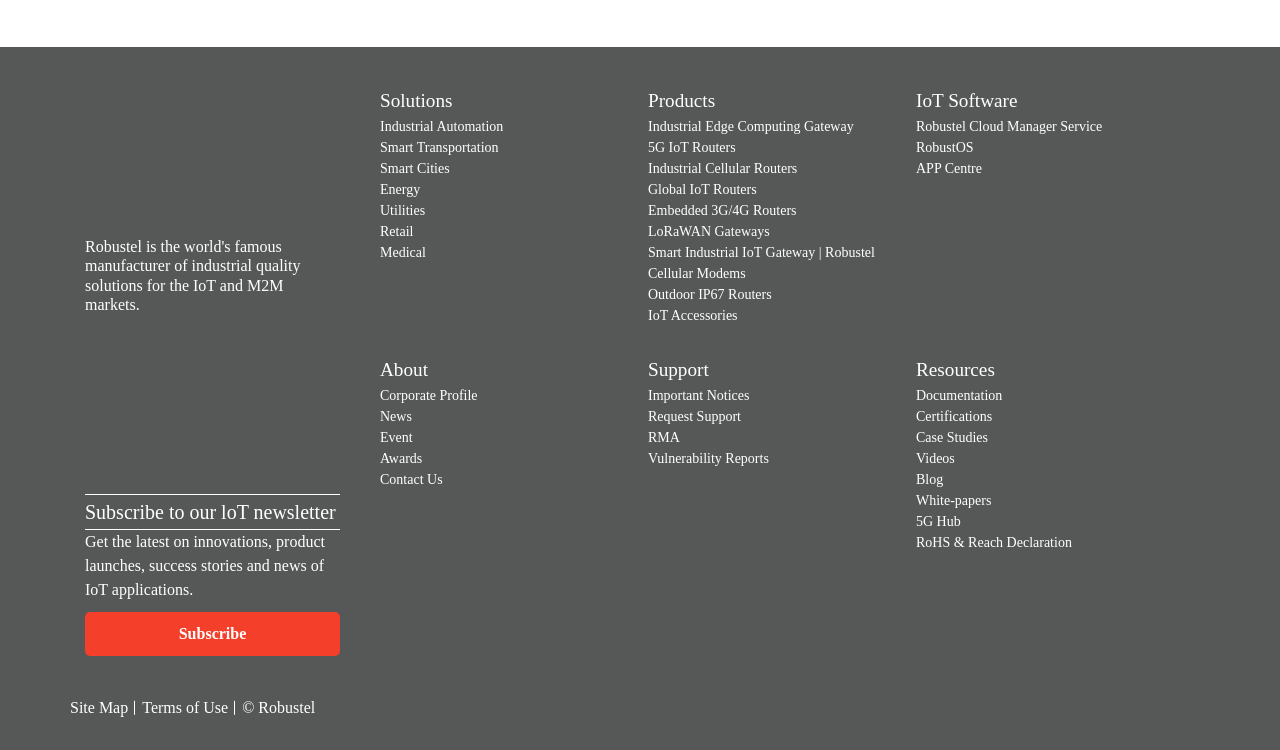What is the logo of the company?
Observe the image and answer the question with a one-word or short phrase response.

Robustel